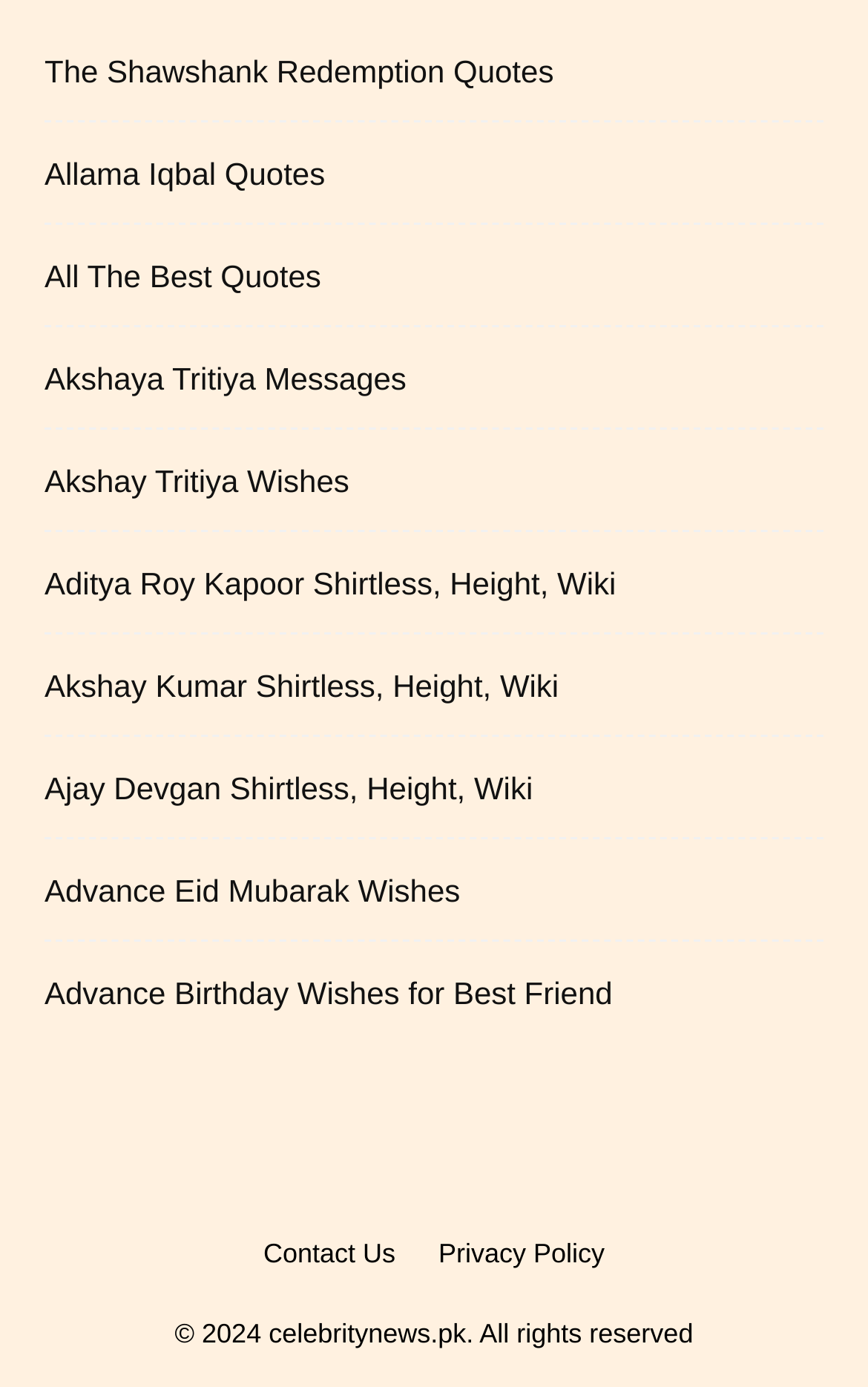Determine the bounding box coordinates of the element's region needed to click to follow the instruction: "Read about Aditya Roy Kapoor". Provide these coordinates as four float numbers between 0 and 1, formatted as [left, top, right, bottom].

[0.051, 0.404, 0.71, 0.438]